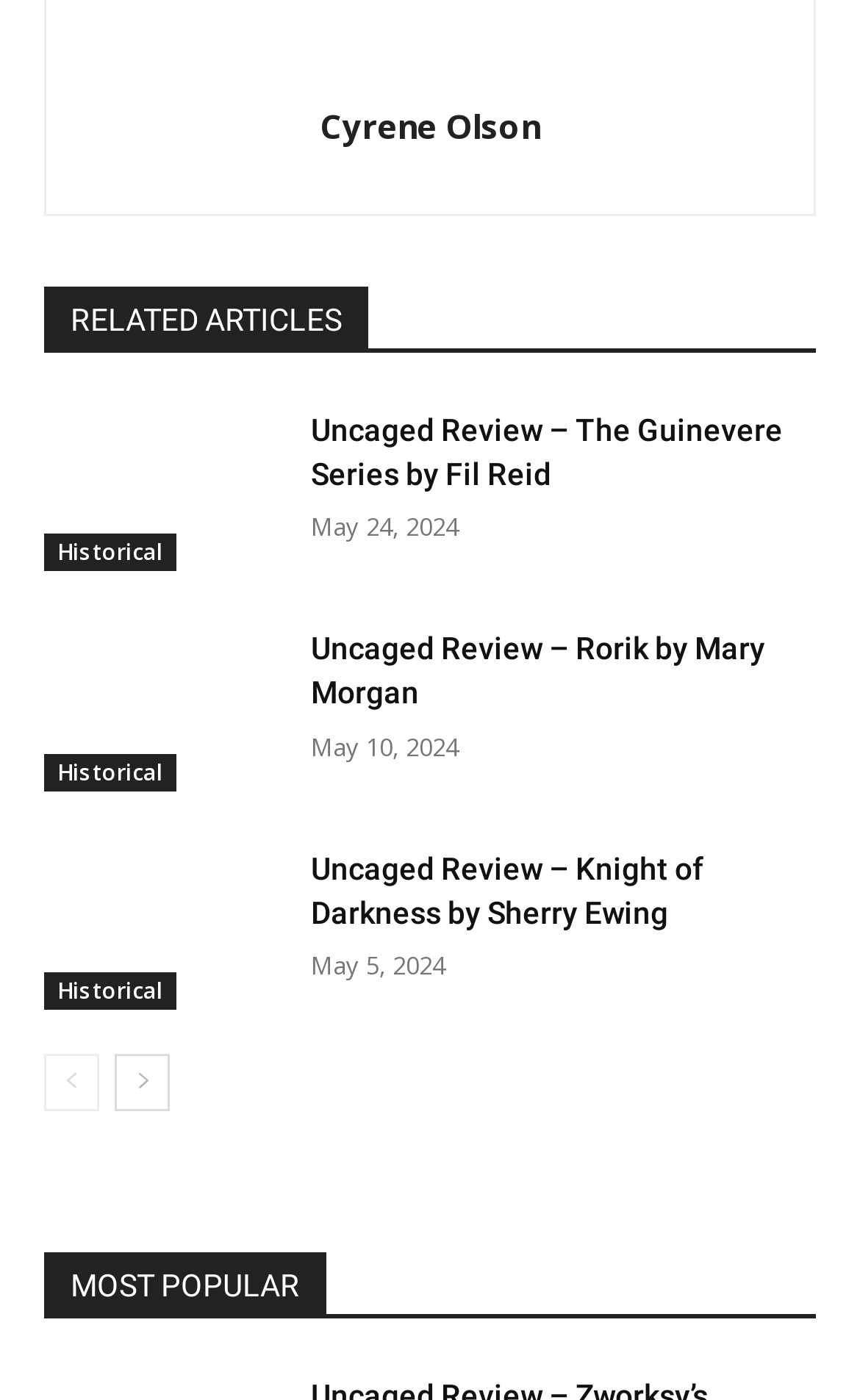What is the section title above the links 'prev-page' and 'next-page'?
Refer to the image and respond with a one-word or short-phrase answer.

MOST POPULAR